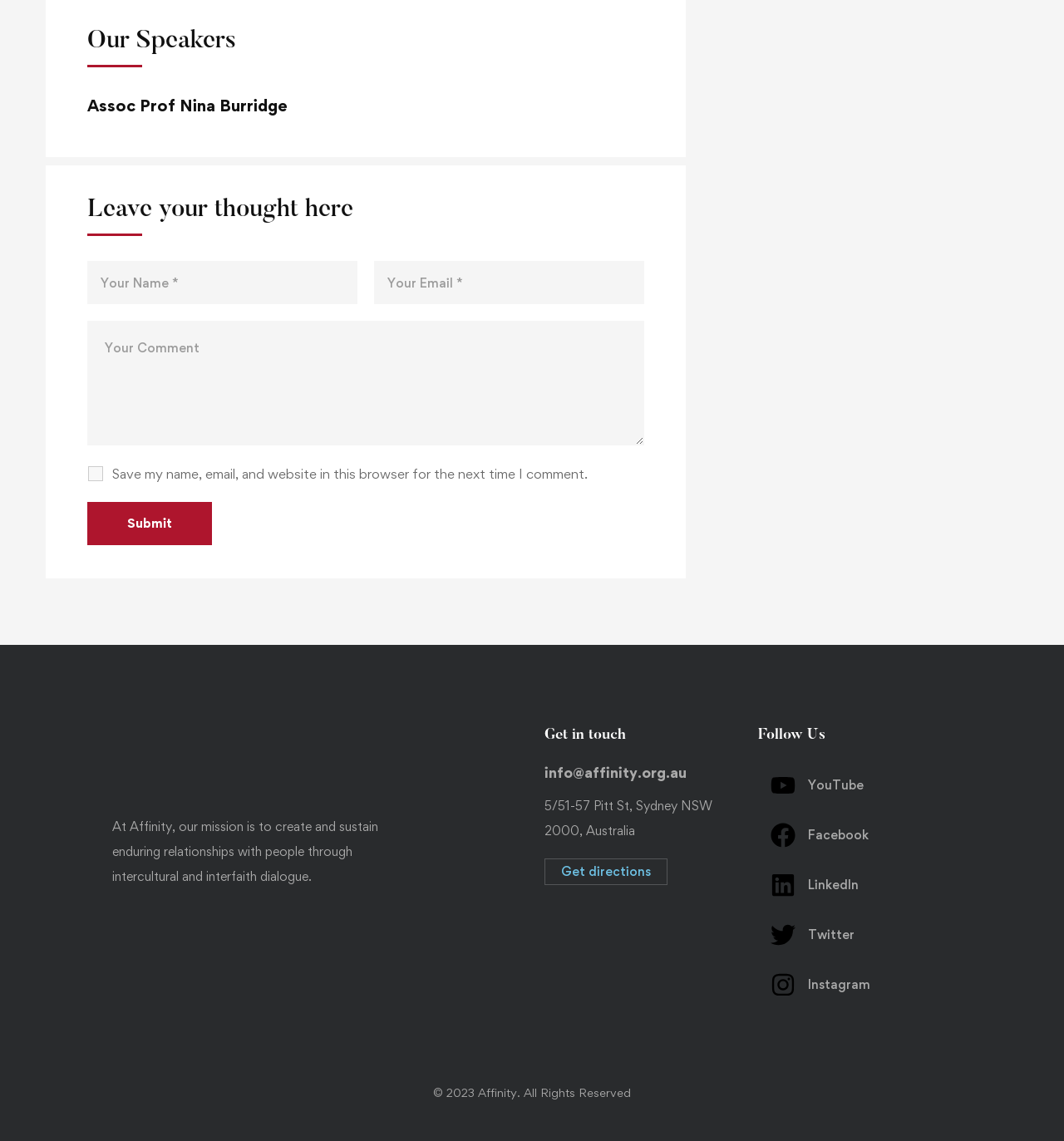Identify the bounding box for the UI element that is described as follows: "name="email" placeholder="Your Email *"".

[0.352, 0.229, 0.605, 0.267]